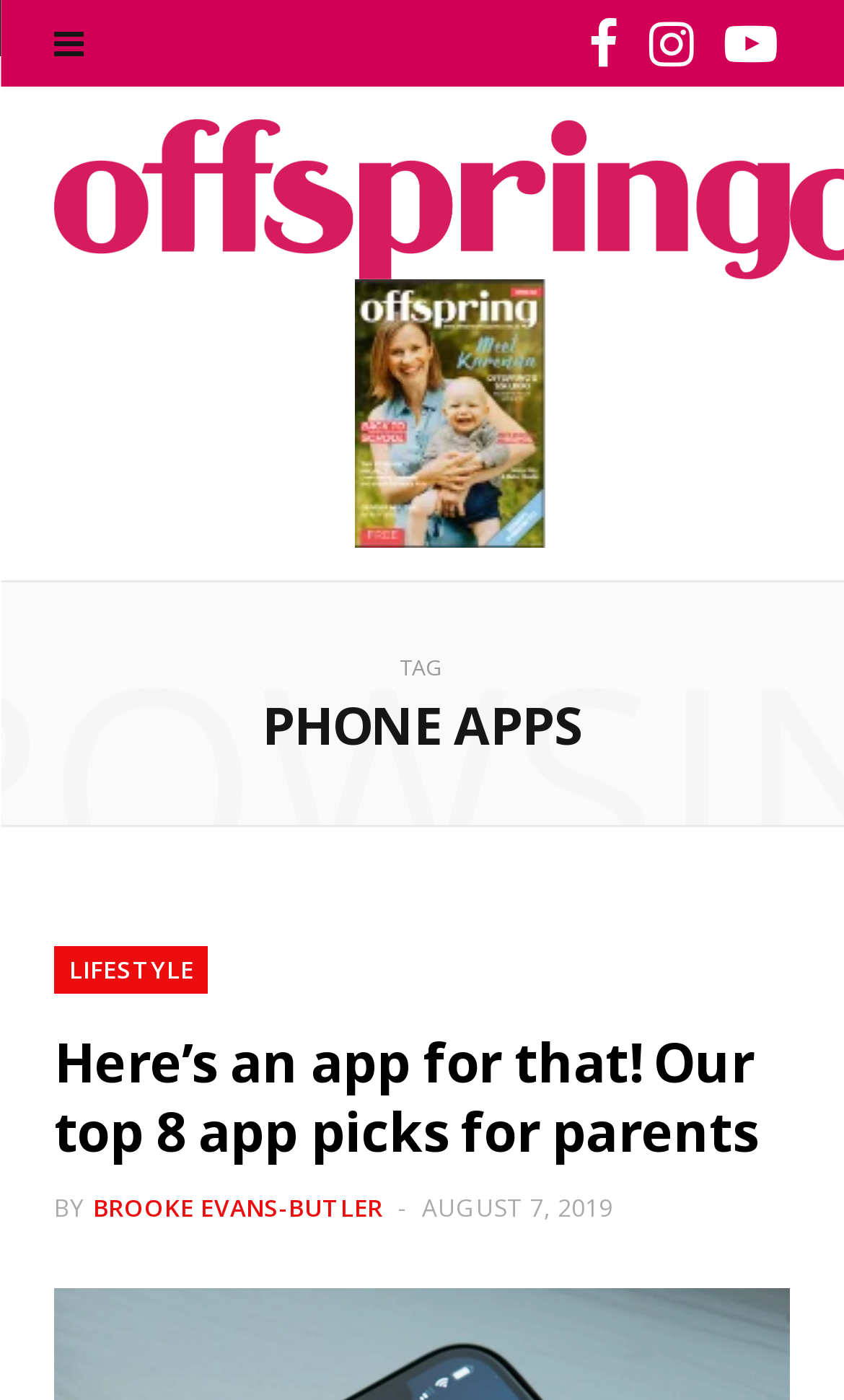What is the name of the magazine?
Look at the webpage screenshot and answer the question with a detailed explanation.

I determined the answer by looking at the link element with the text 'Offspring Magazine Offspring Magazine' and the corresponding image element with the same text, which suggests that it is the name of the magazine.